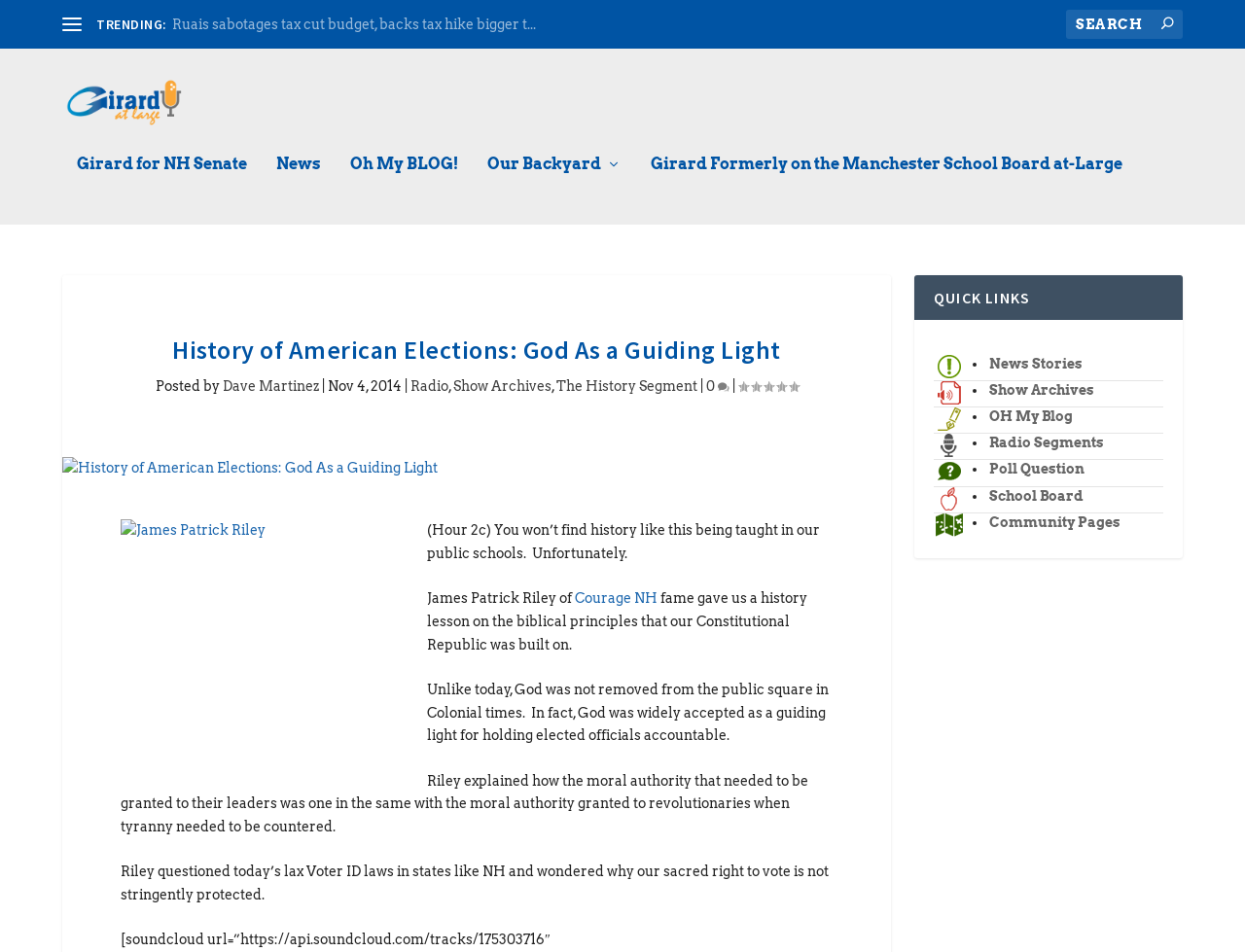What is the topic of the 'QUICK LINKS' section?
Please provide an in-depth and detailed response to the question.

I found the answer by looking at the 'QUICK LINKS' section on the webpage, which has various links such as 'News Stories', 'Show Archives', 'OH My Blog', and more. This section appears to be a collection of quick links to different topics or resources.